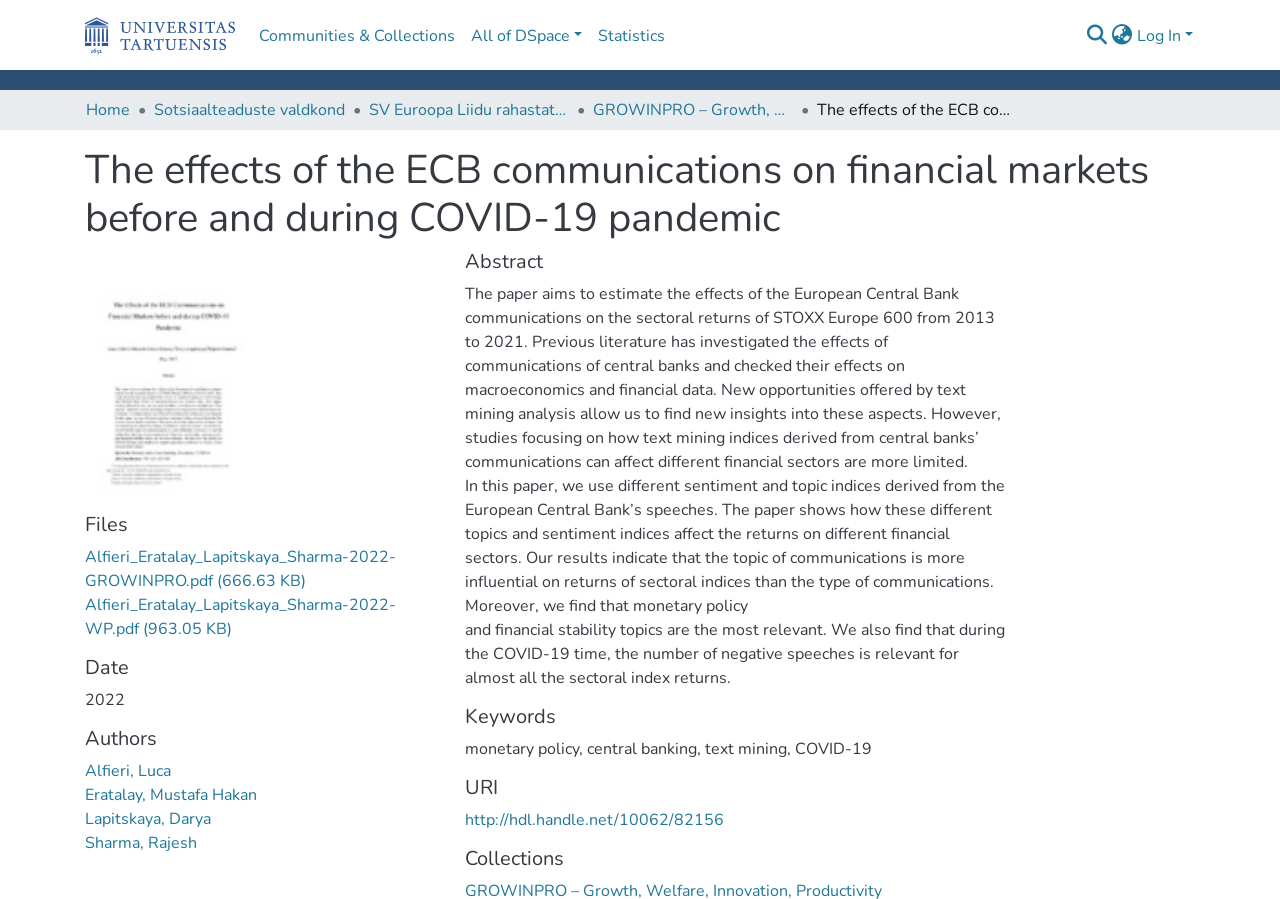Please locate the bounding box coordinates of the element that should be clicked to achieve the given instruction: "Search for a keyword".

[0.844, 0.017, 0.867, 0.06]